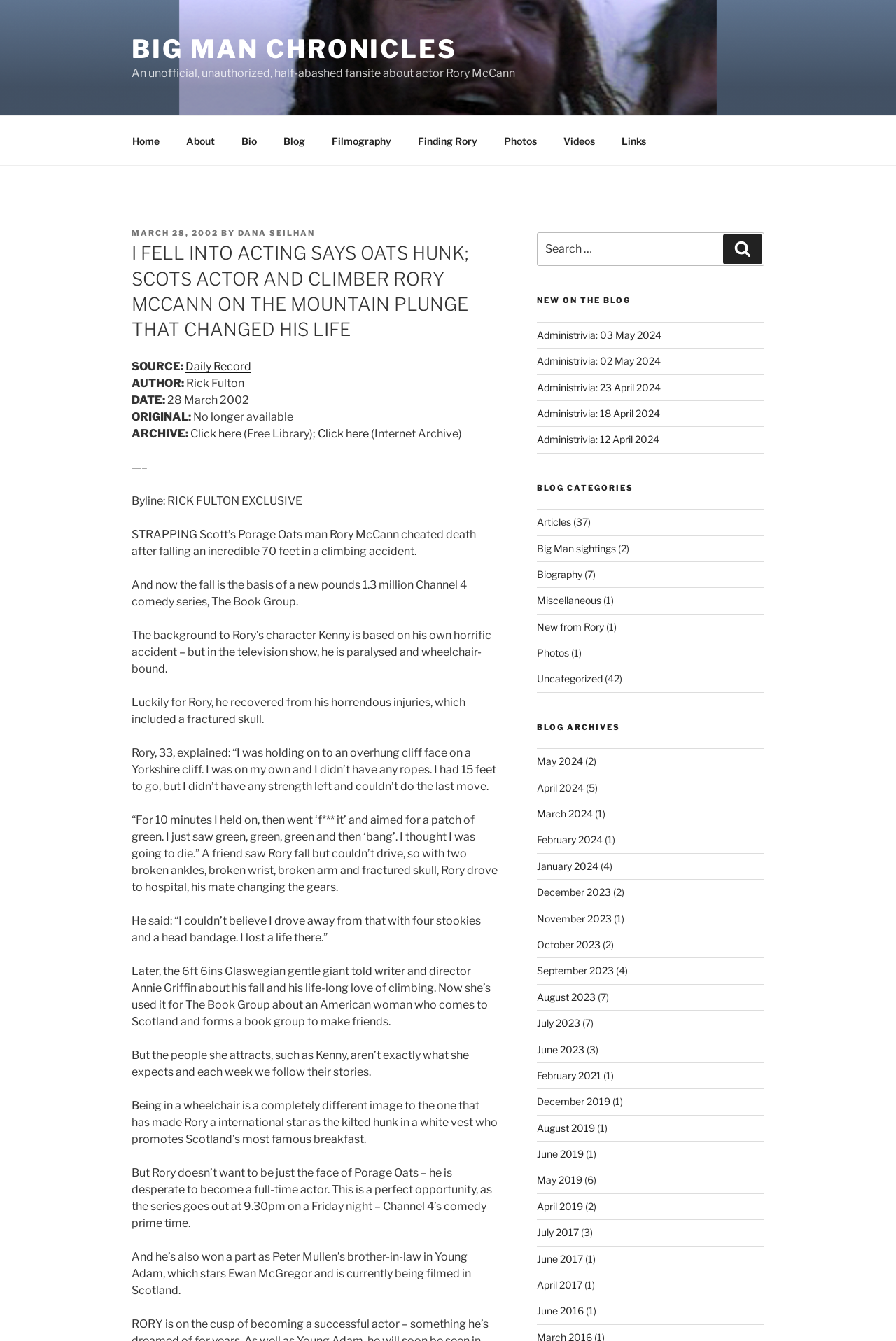Provide the text content of the webpage's main heading.

I FELL INTO ACTING SAYS OATS HUNK; SCOTS ACTOR AND CLIMBER RORY MCCANN ON THE MOUNTAIN PLUNGE THAT CHANGED HIS LIFE